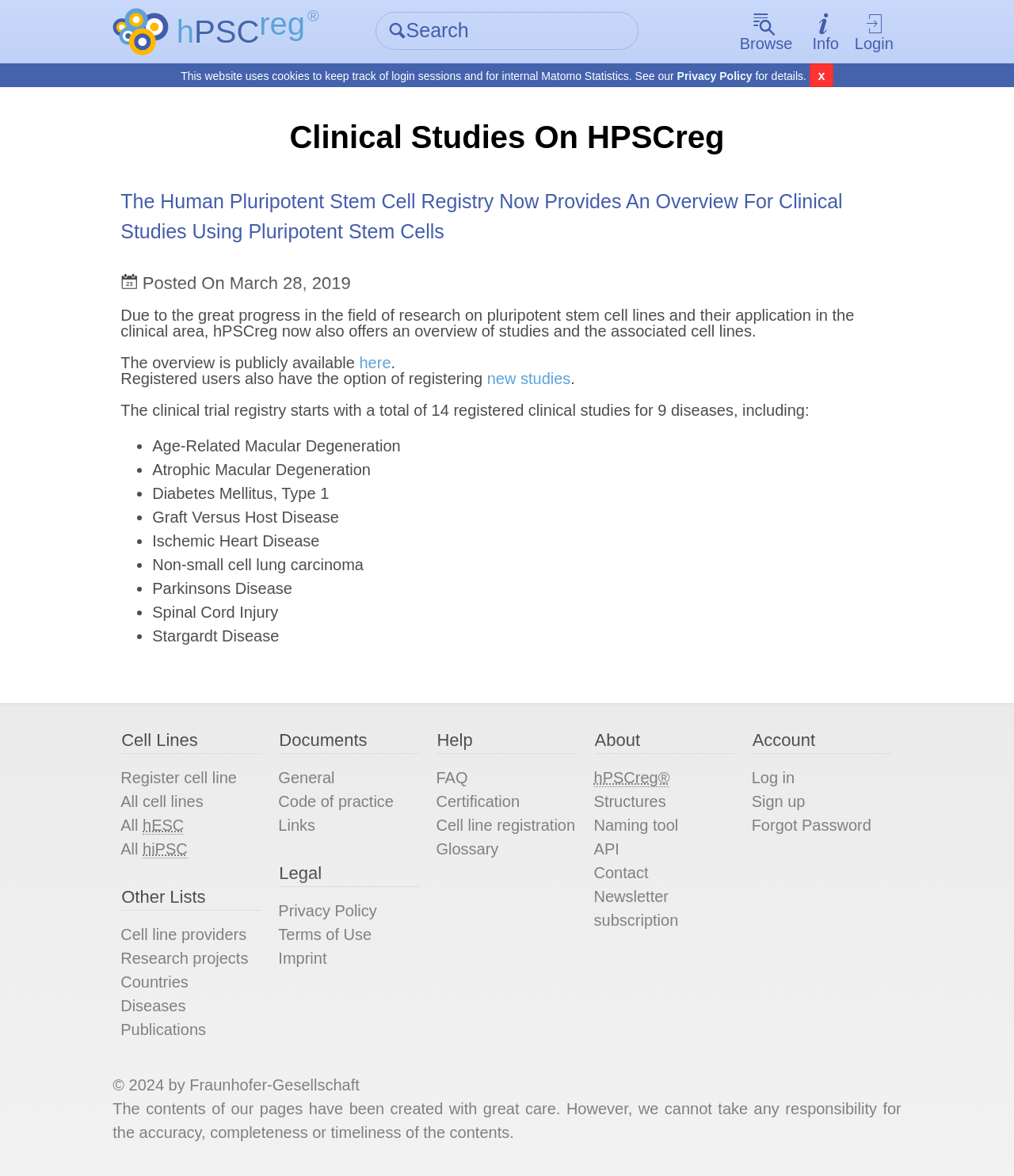Give a one-word or short phrase answer to this question: 
How many clinical studies are registered initially?

14